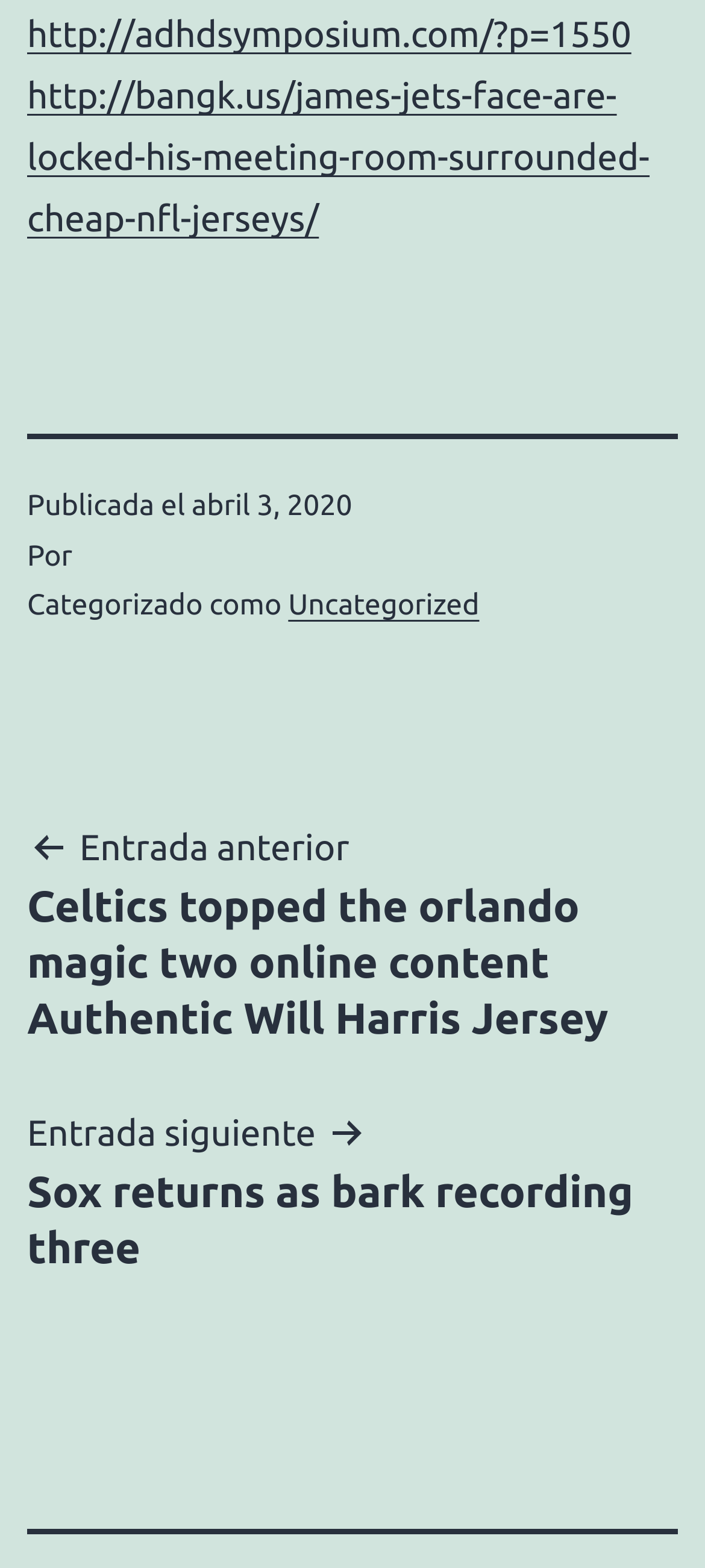Find the bounding box coordinates for the HTML element specified by: "http://adhdsymposium.com/?p=1550".

[0.038, 0.009, 0.896, 0.035]